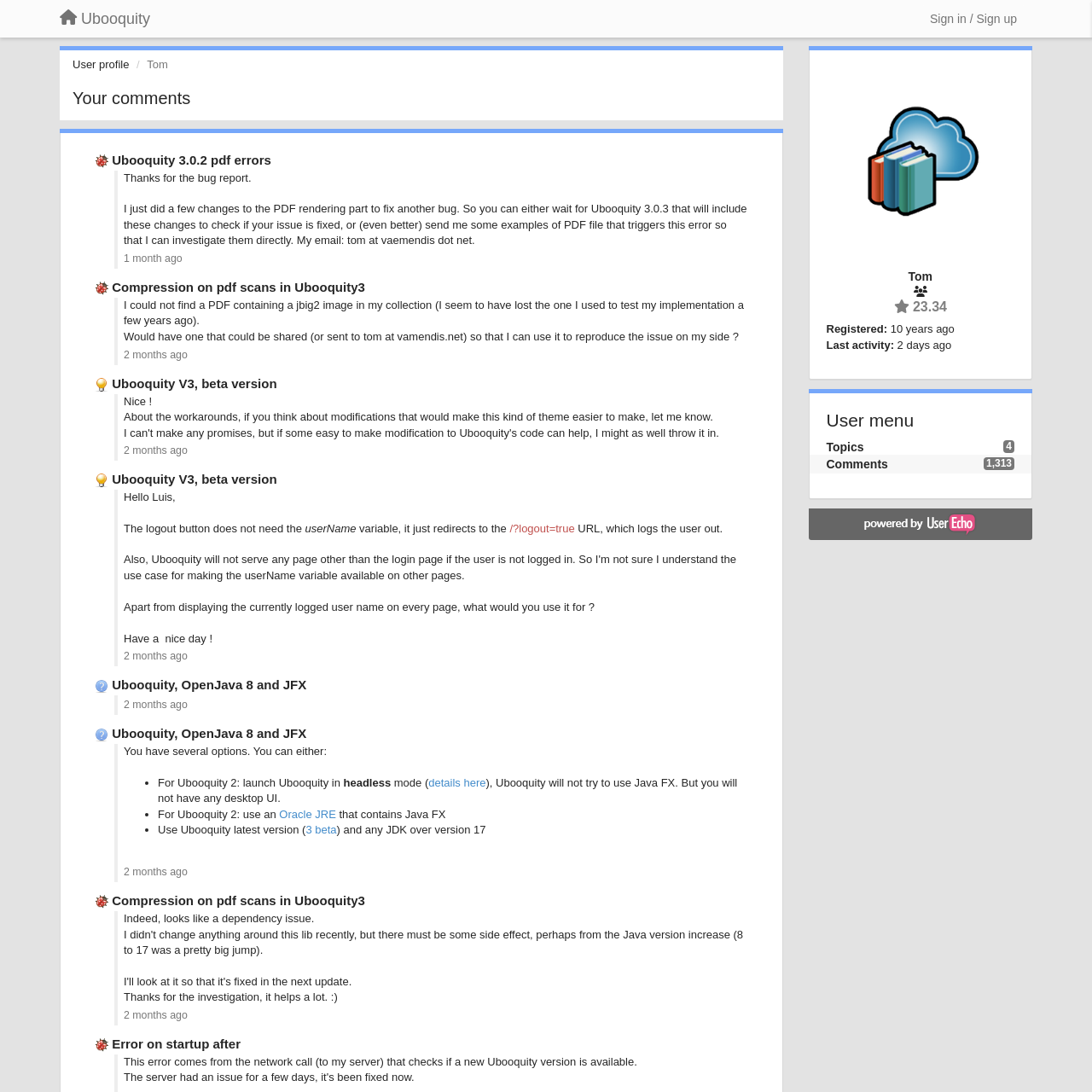Generate a comprehensive caption for the webpage you are viewing.

This webpage is a user profile page, specifically for a user named Tom. At the top left, there is a link to Ubooquity, and next to it, a link to sign in or sign up. Below these links, Tom's profile information is displayed, including his username, registration date, and last activity date.

To the right of Tom's profile information, there is a user menu with links to topics and comments, along with the number of topics and comments Tom has made. Below the user menu, there is a heading that reads "Your comments," followed by a list of comments made by Tom.

Each comment is displayed with the comment text, the date it was made, and a link to reply to the comment. The comments are categorized into different sections, including "Bugs," "Ideas," and "Questions." Some comments have links to specific topics or versions of Ubooquity, and some have images or code snippets.

Throughout the page, there are also links to specific dates, such as "1 month ago" or "2 months ago," which likely indicate when the comments were made. Overall, the page appears to be a discussion forum or comment section where Tom and others can discuss topics related to Ubooquity.